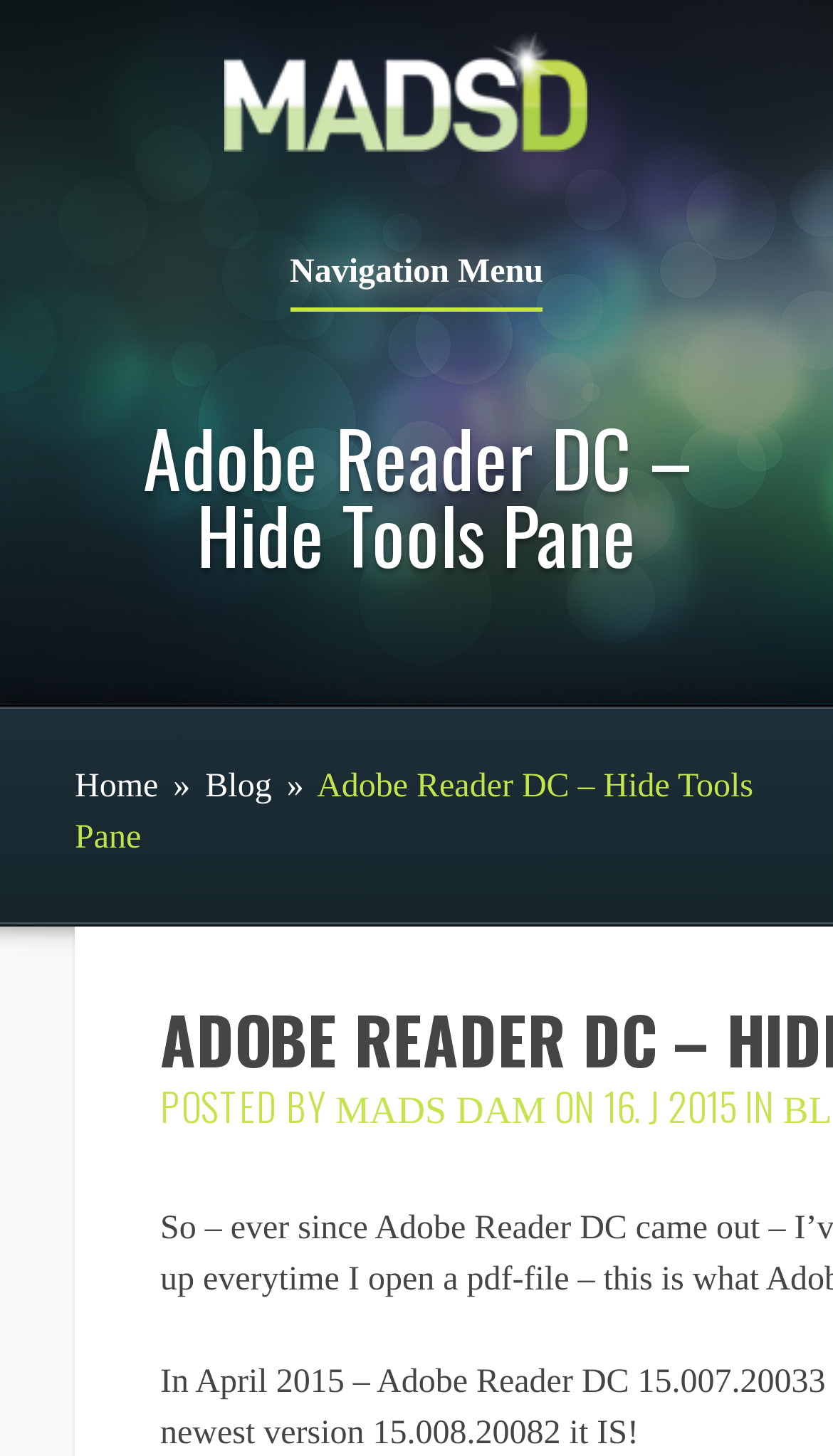What is the author of the post?
Answer the question with a single word or phrase, referring to the image.

MADS DAM